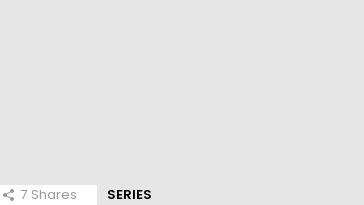Can you give a detailed response to the following question using the information from the image? What does the bold text 'SERIES' denote?

The caption suggests that the bold text 'SERIES' may denote a category or section under which the related articles or content can be found, which helps to classify and organize the content on the webpage.